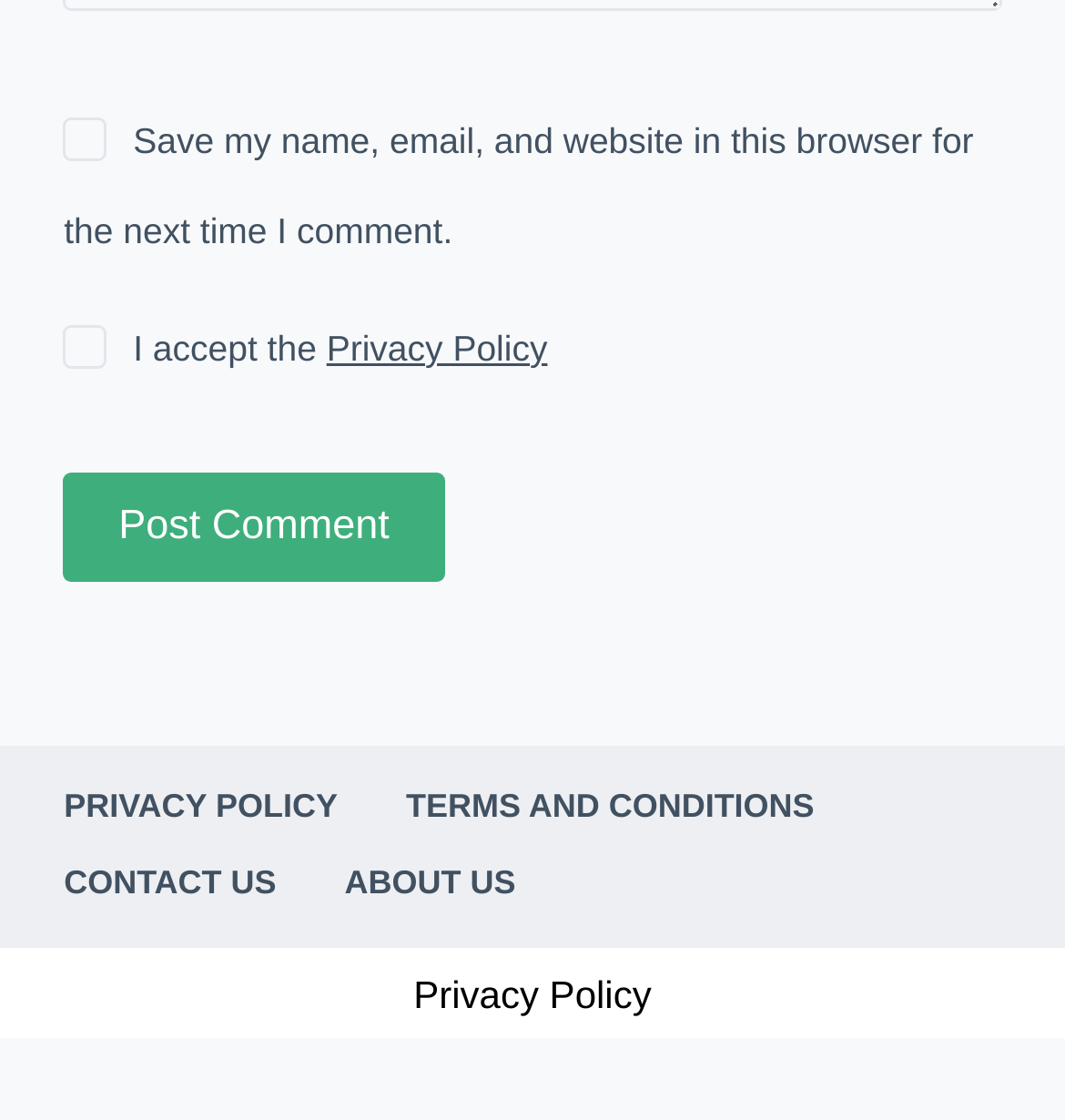Use one word or a short phrase to answer the question provided: 
How many checkboxes are there?

2